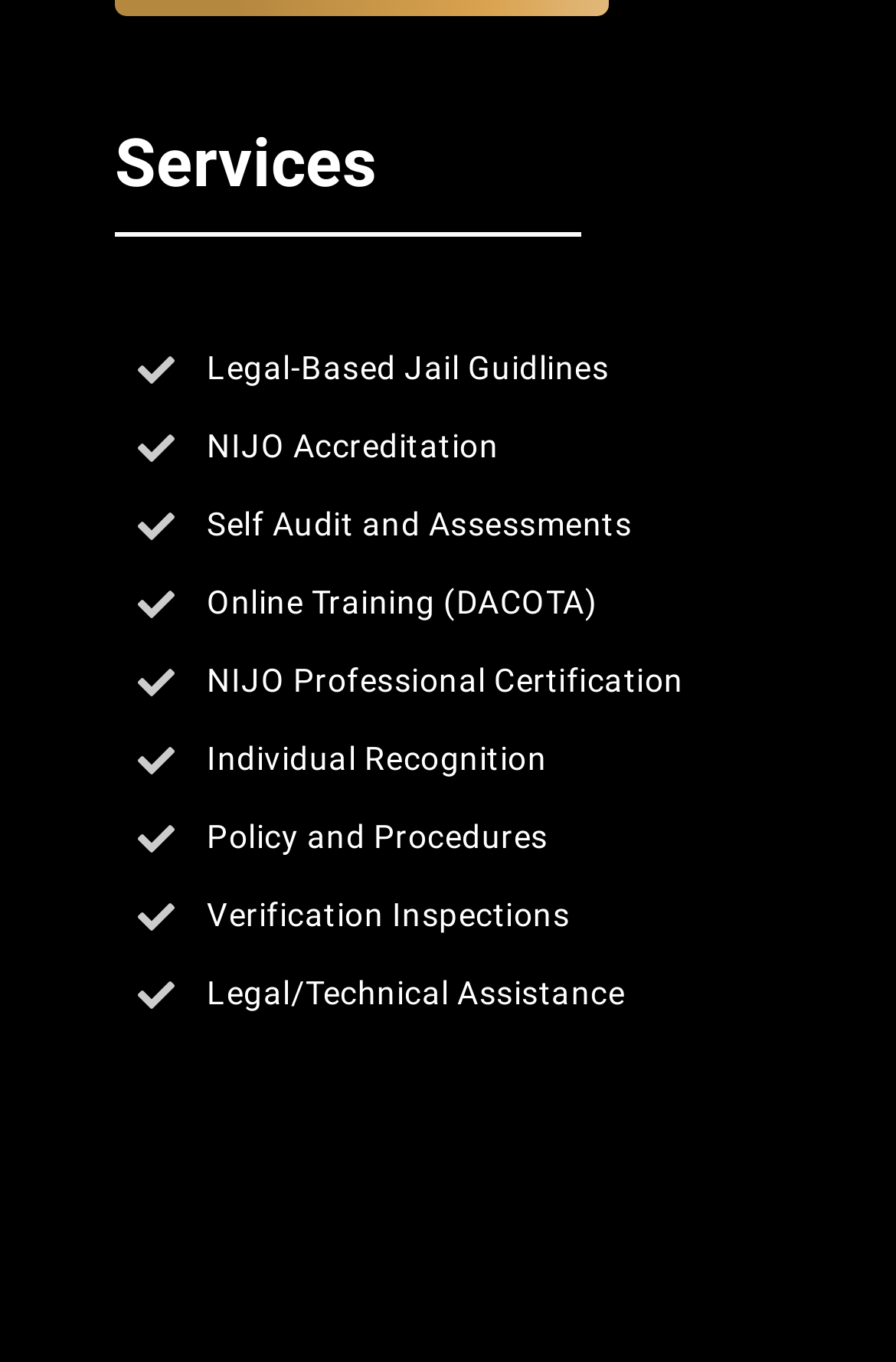Provide your answer in one word or a succinct phrase for the question: 
How many links are provided under the 'Services' heading?

9